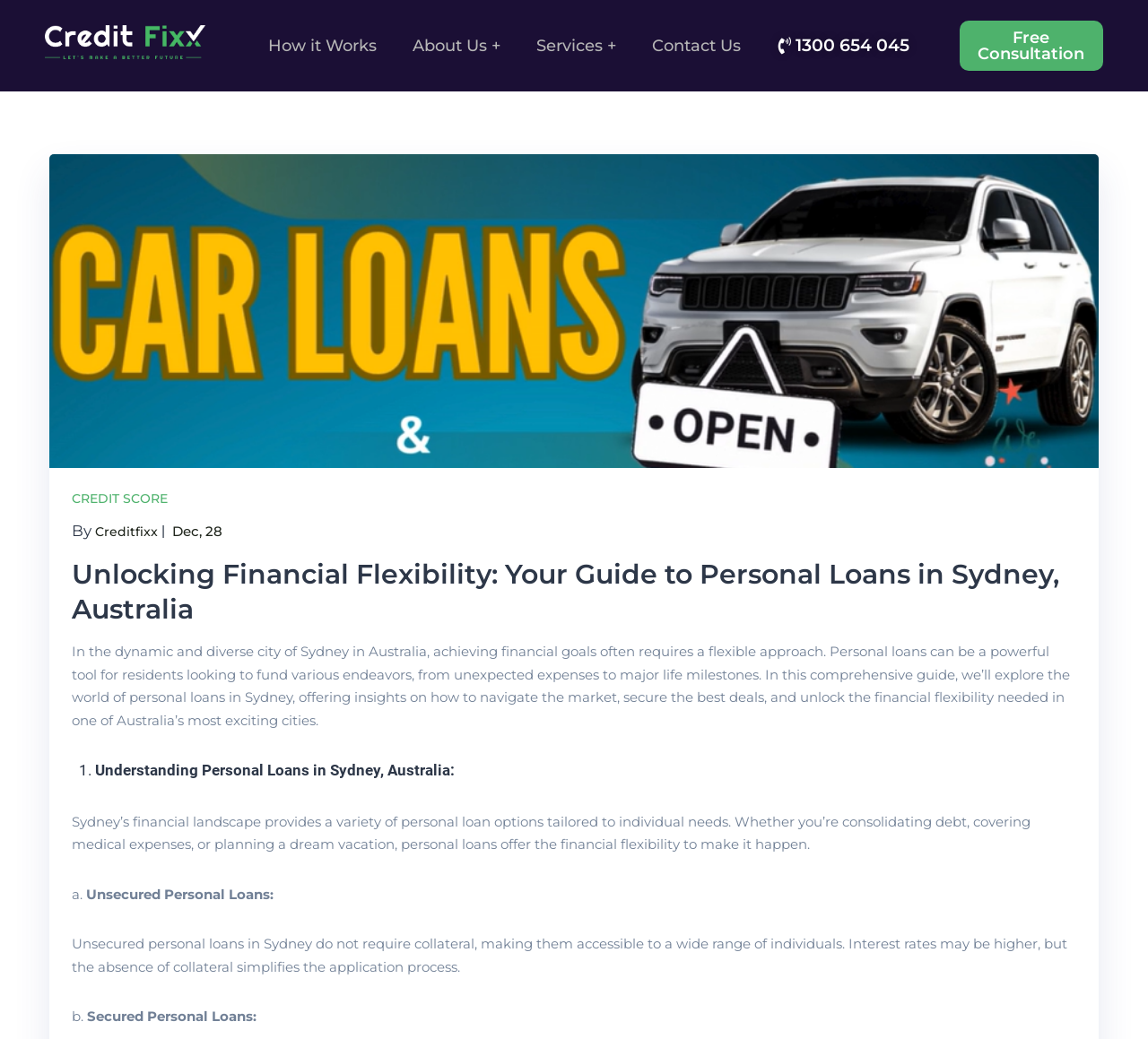What is the name of the company?
Using the image, give a concise answer in the form of a single word or short phrase.

Credit Fixx